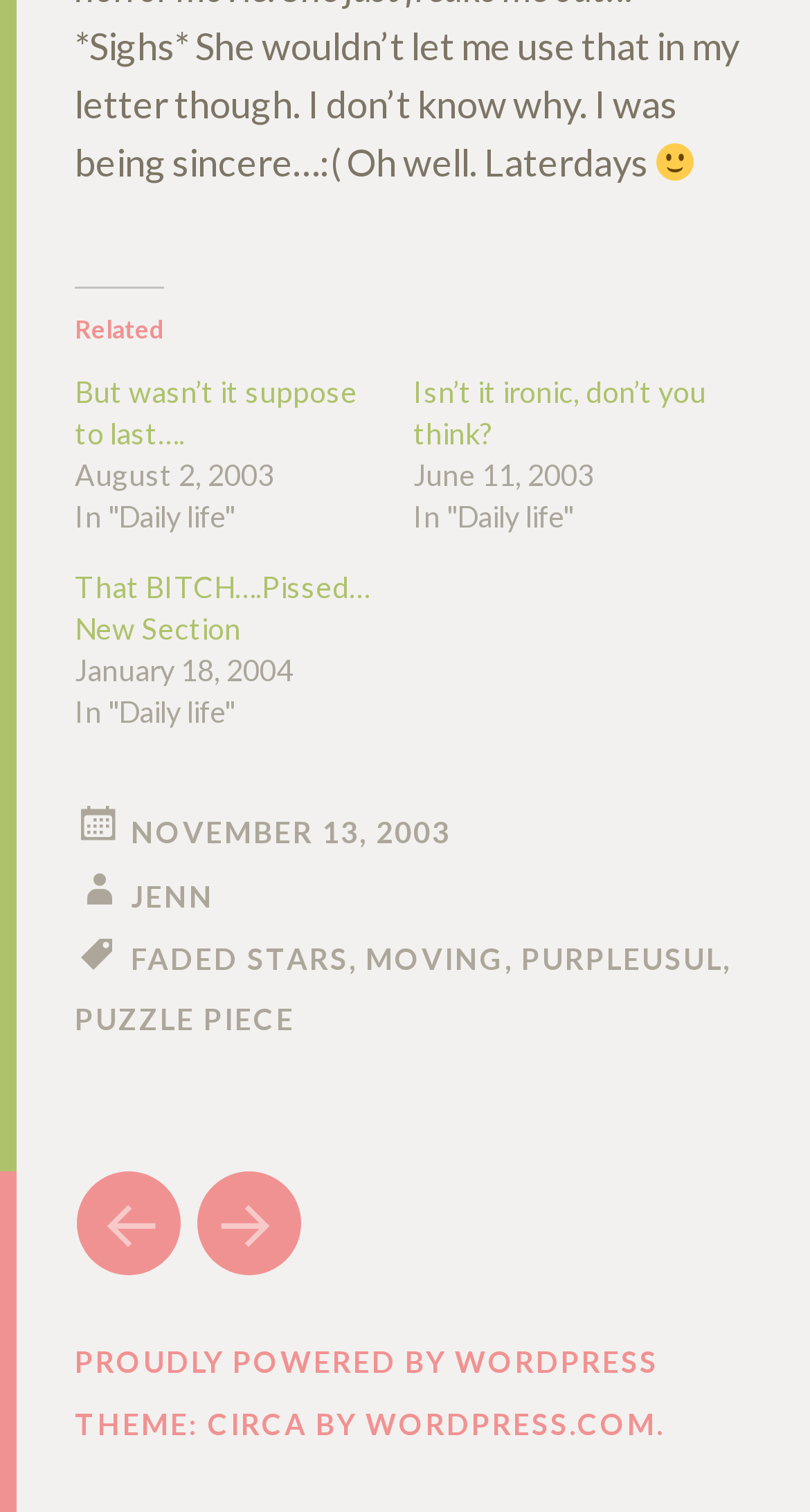Determine the bounding box coordinates for the UI element described. Format the coordinates as (top-left x, top-left y, bottom-right x, bottom-right y) and ensure all values are between 0 and 1. Element description: Proudly powered by WordPress

[0.092, 0.889, 0.813, 0.912]